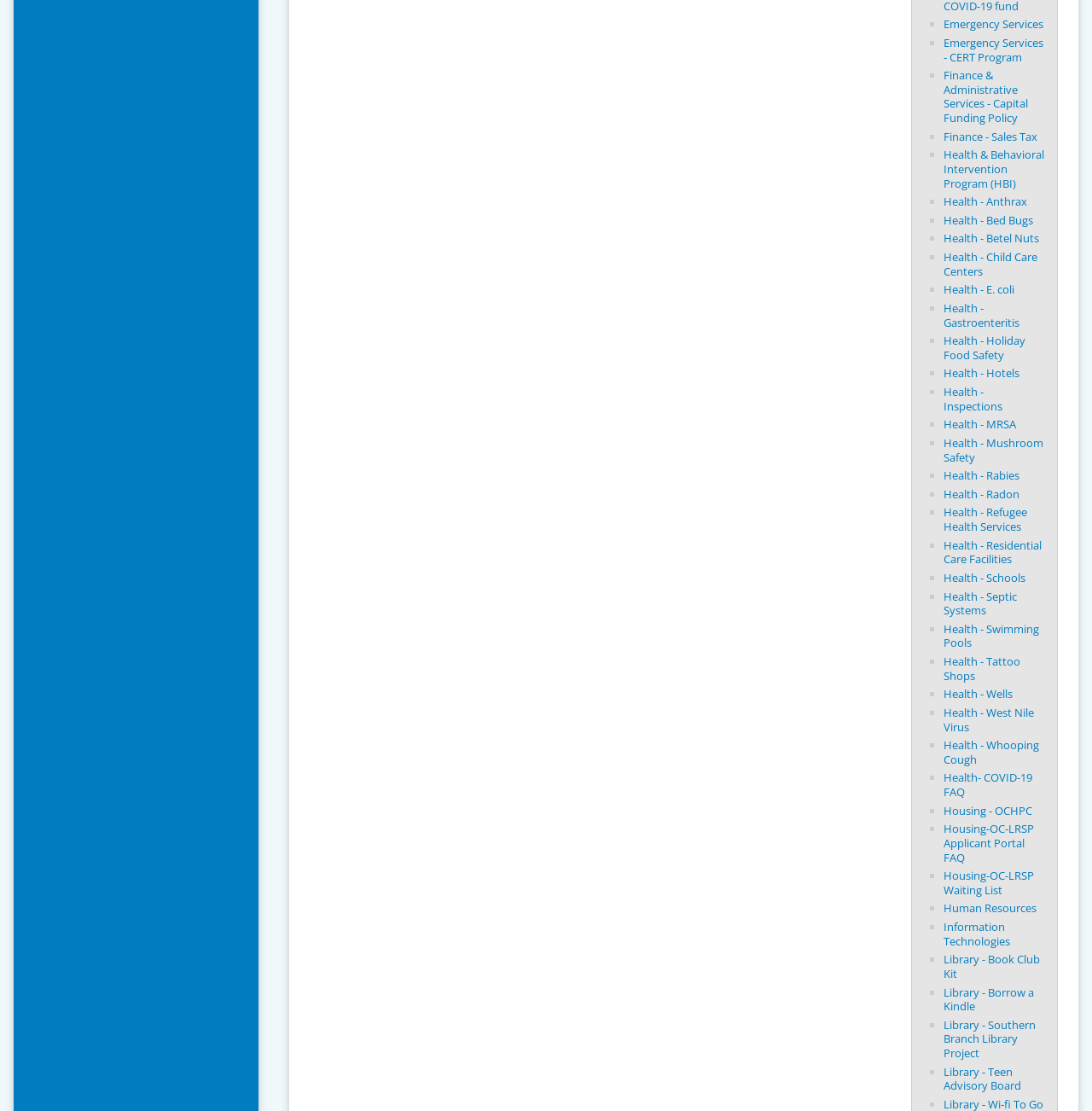Please locate the clickable area by providing the bounding box coordinates to follow this instruction: "Access Human Resources page".

[0.864, 0.811, 0.949, 0.824]